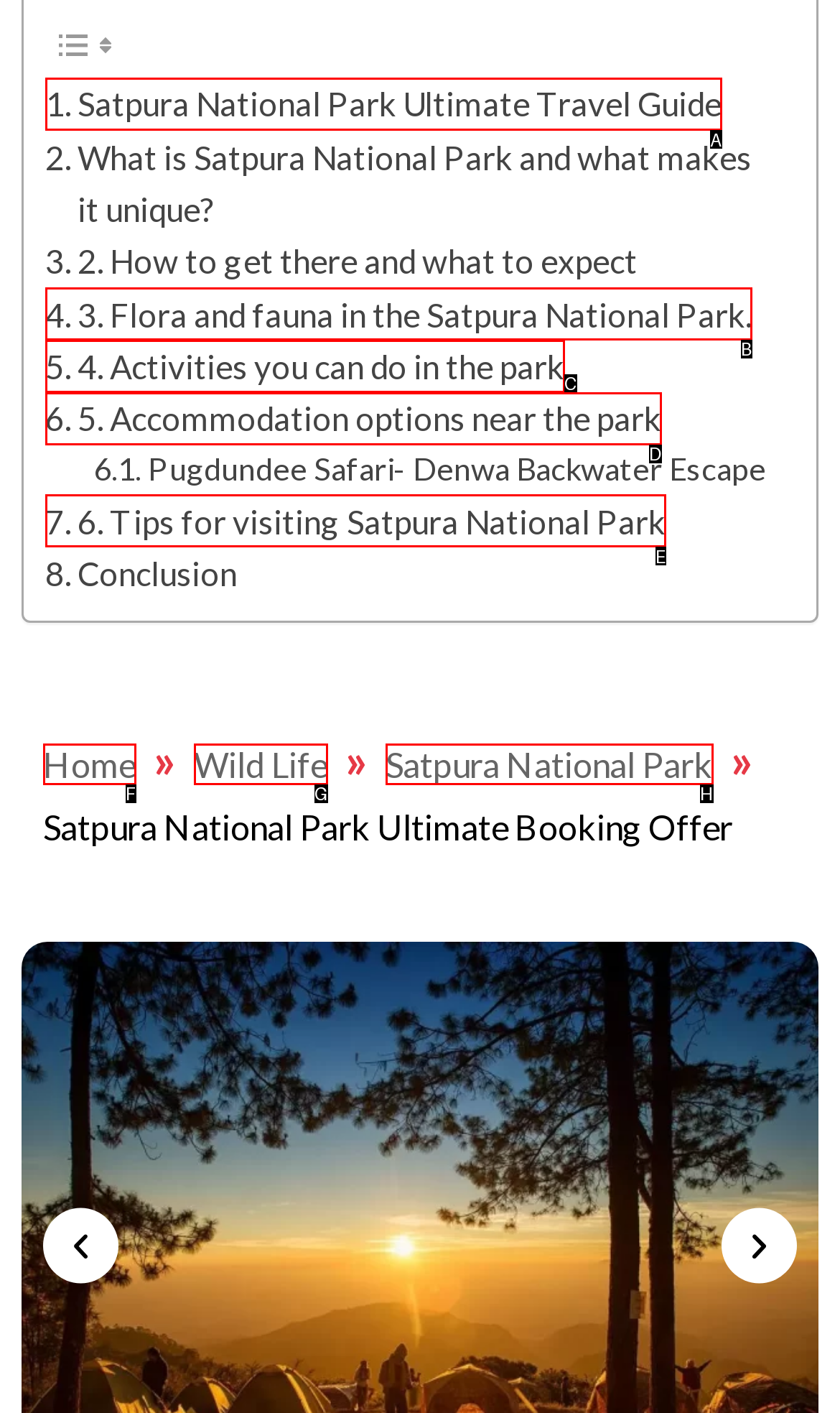Determine which HTML element best suits the description: Satpura National Park. Reply with the letter of the matching option.

H